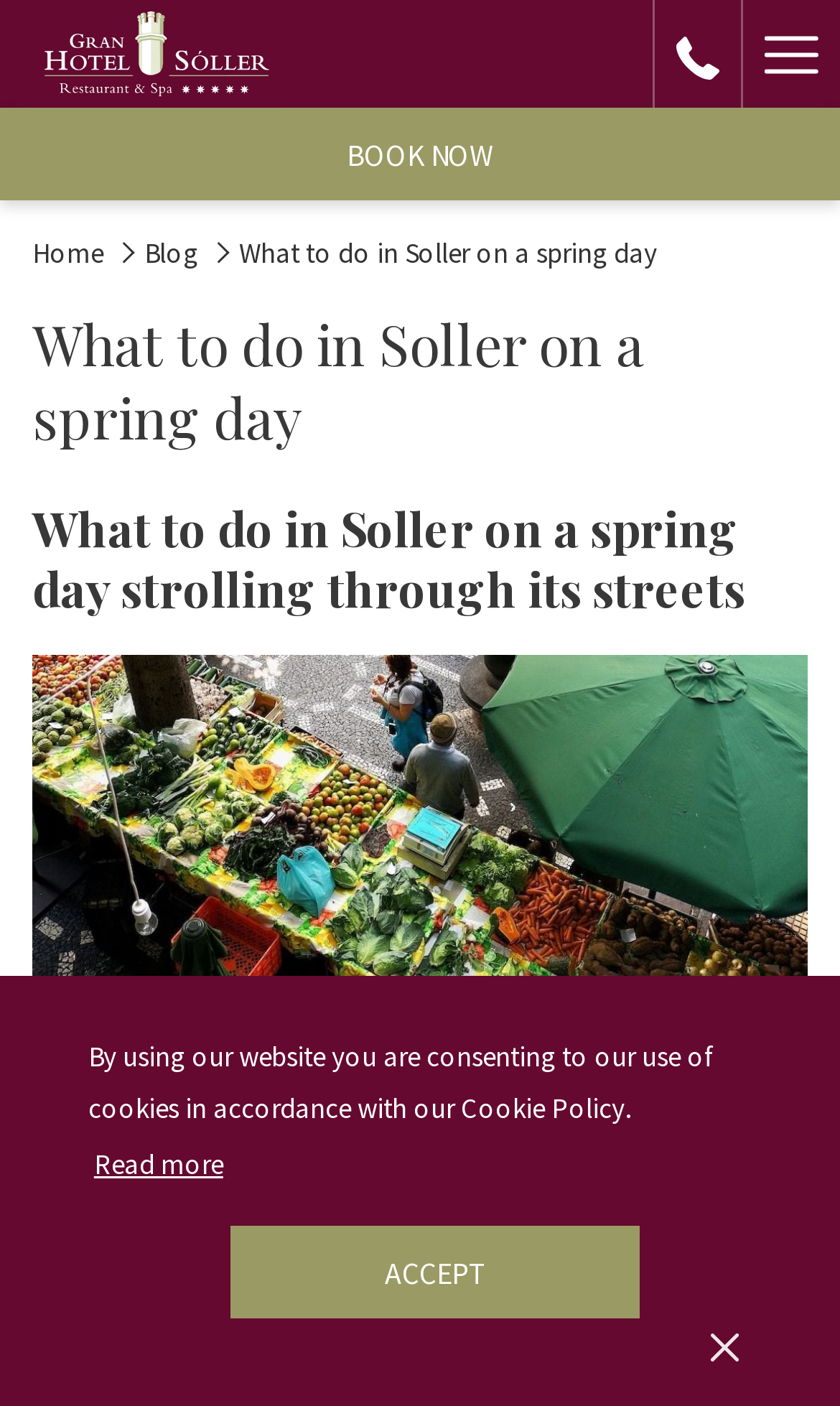What is the name of the hotel mentioned?
Respond with a short answer, either a single word or a phrase, based on the image.

Gran Hotel Sóller